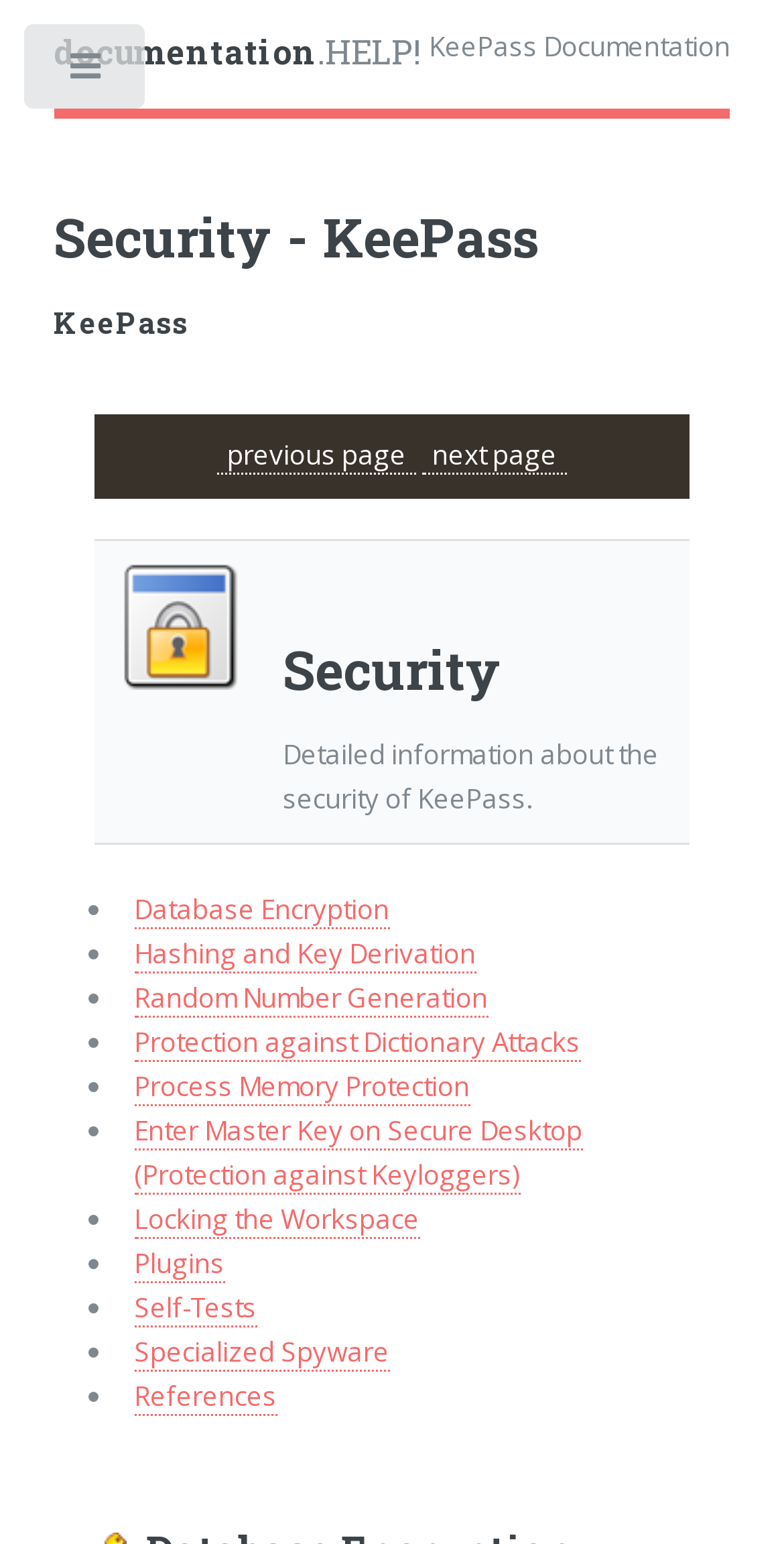Please pinpoint the bounding box coordinates for the region I should click to adhere to this instruction: "view previous page".

[0.277, 0.283, 0.531, 0.308]